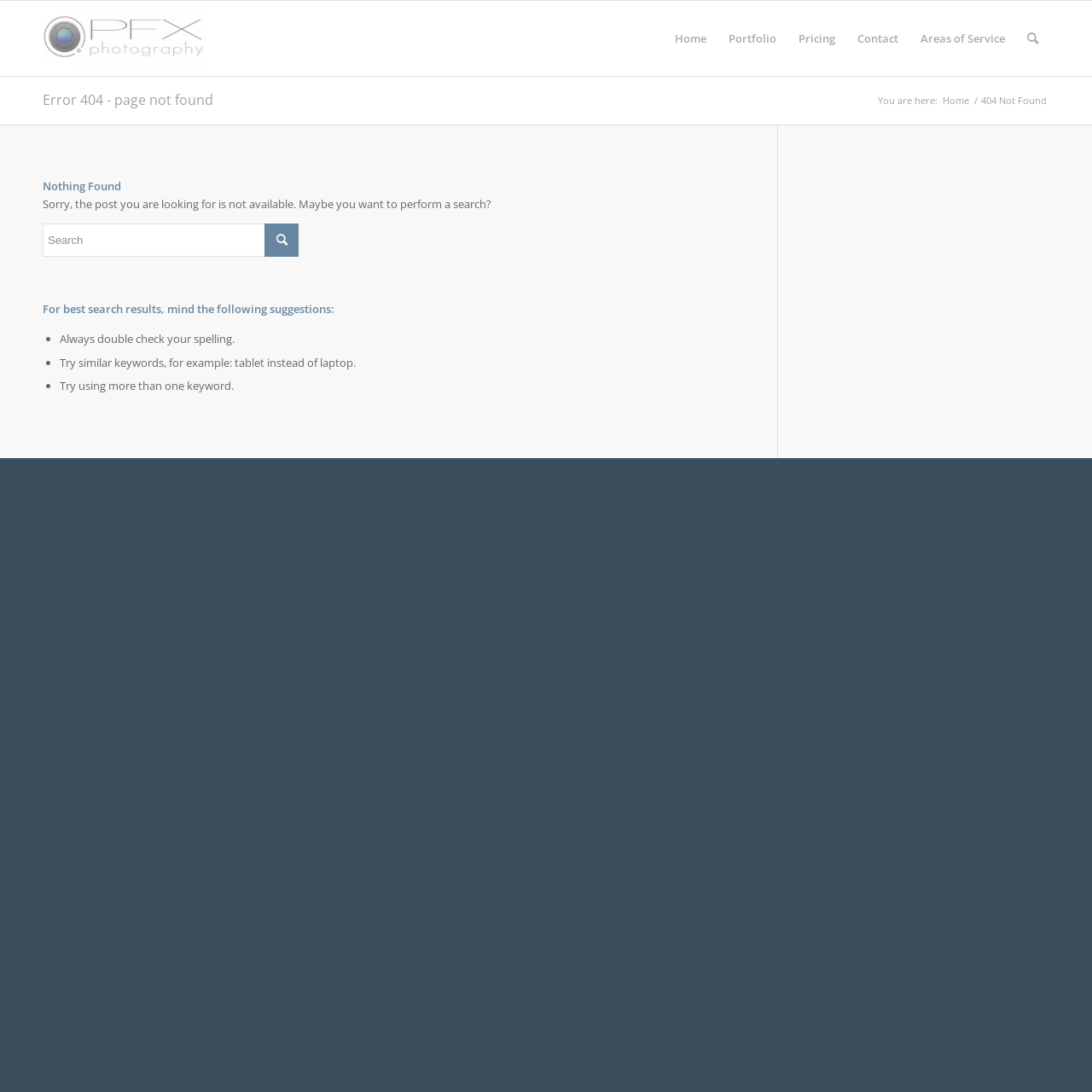Provide the bounding box coordinates of the section that needs to be clicked to accomplish the following instruction: "View ROPPONGI heading."

None